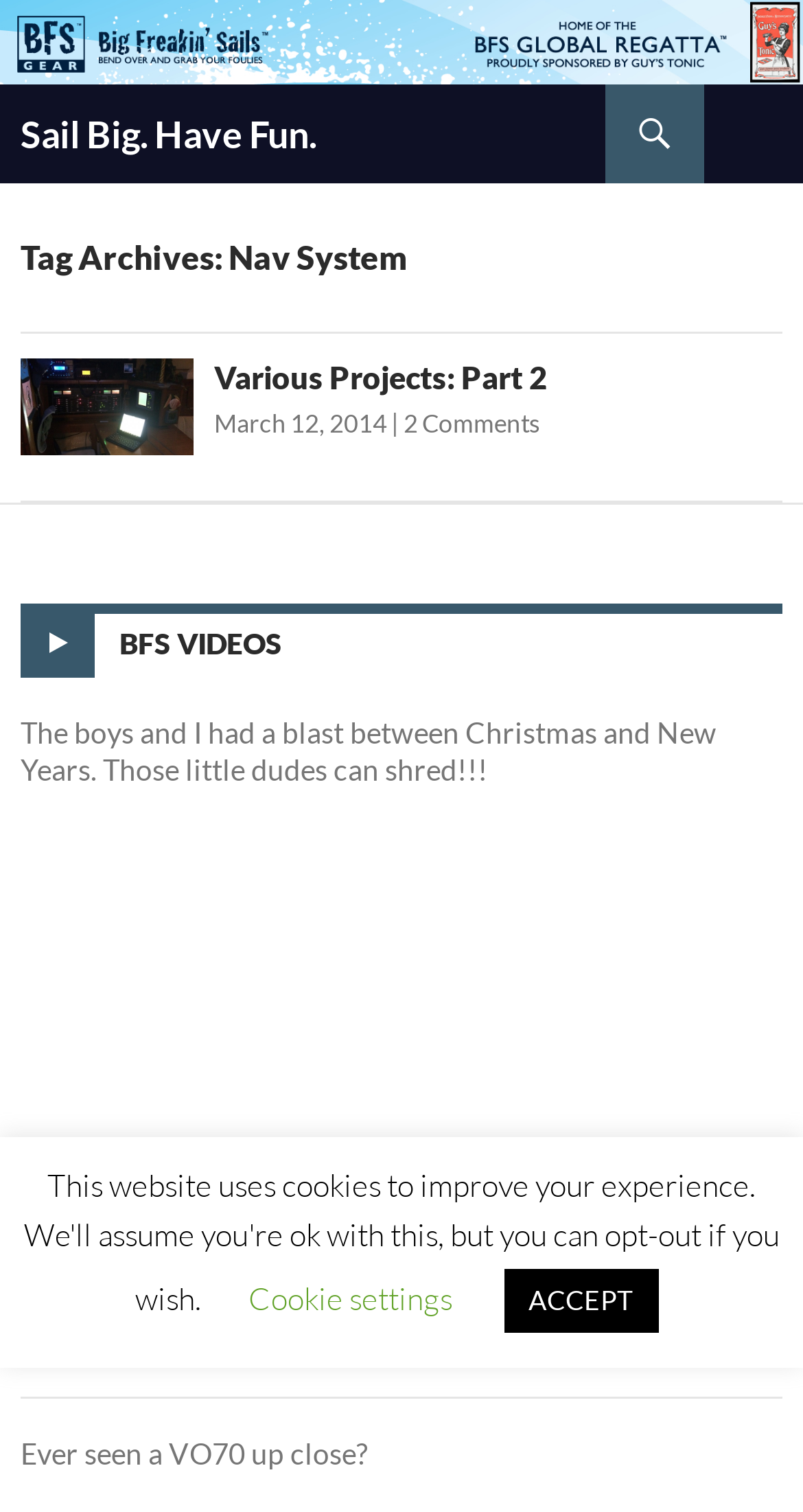Offer a meticulous description of the webpage's structure and content.

This webpage is a blog or article-based website focused on sailing, with a playful tone. At the top, there is a navigation bar with a logo "Sail Big. Have Fun." which is also a link, accompanied by an image. Below the logo, there is a heading with the same text. 

To the right of the logo, there is a search link and a "SKIP TO CONTENT" link. The main content area is divided into several sections. The first section has a heading "Tag Archives: Nav System" and appears to be a category or archive page for navigation system-related articles.

Below this section, there are multiple article sections, each with a heading, a link to the article, and a timestamp. The first article is titled "Various Projects: Part 2" and has a link to the article, a timestamp "March 12, 2014", and a comment count "2 Comments". 

Following this, there is a section with a heading "BFS VIDEOS" which contains a link to BFS VIDEOS. The next article section has a heading and a brief description, followed by an iframe, likely an embedded video. 

The subsequent article sections have a similar structure, with headings, links, timestamps, and comment counts. One of the articles has a heading "A DIFFERENT KIND OF BFS! |" with a link to the article and a timestamp "JANUARY 3, 2015". 

At the bottom of the page, there are two buttons, "Cookie settings" and "ACCEPT", likely related to cookie consent.